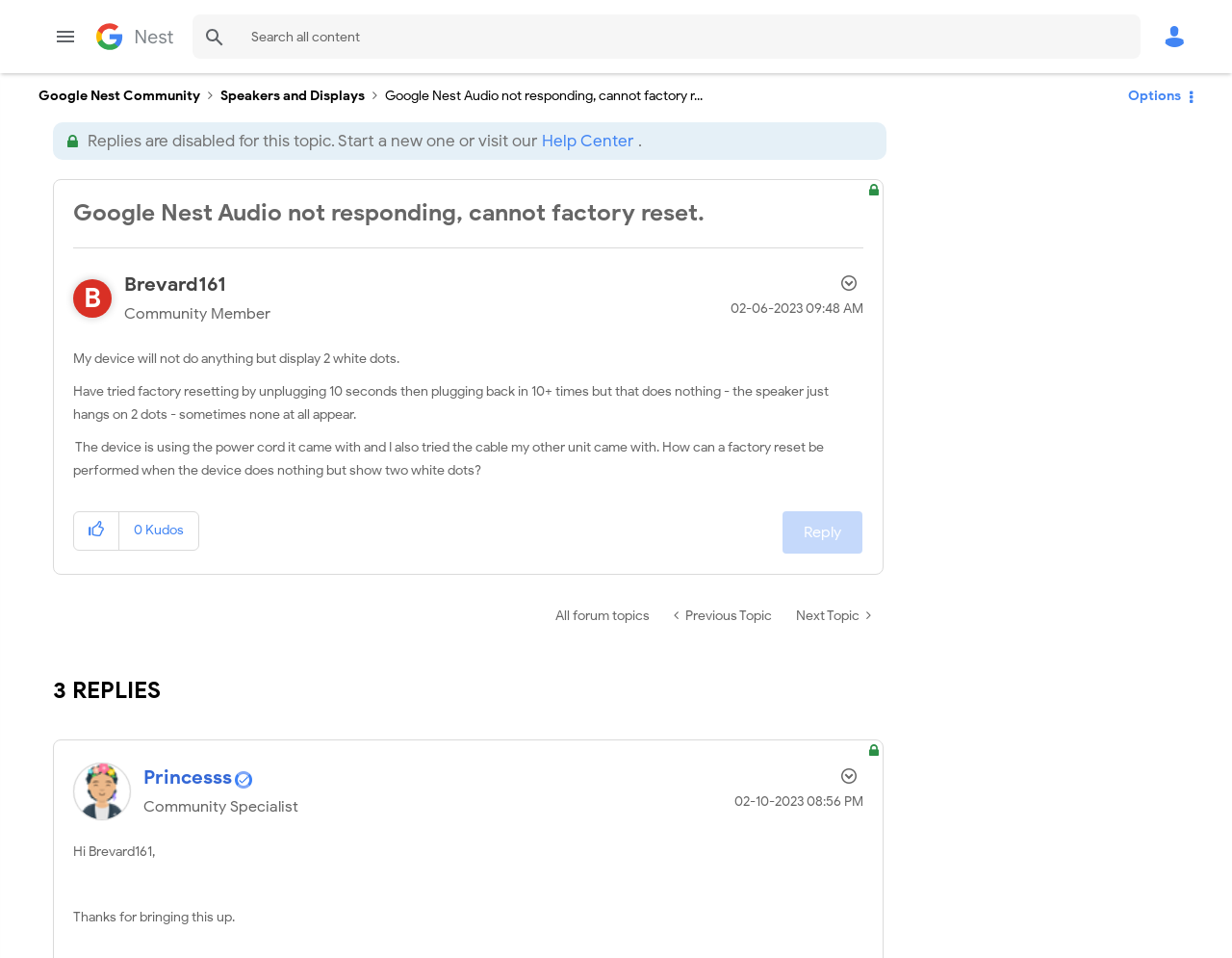Find the bounding box coordinates of the clickable area that will achieve the following instruction: "Reply to this topic".

[0.636, 0.534, 0.7, 0.578]